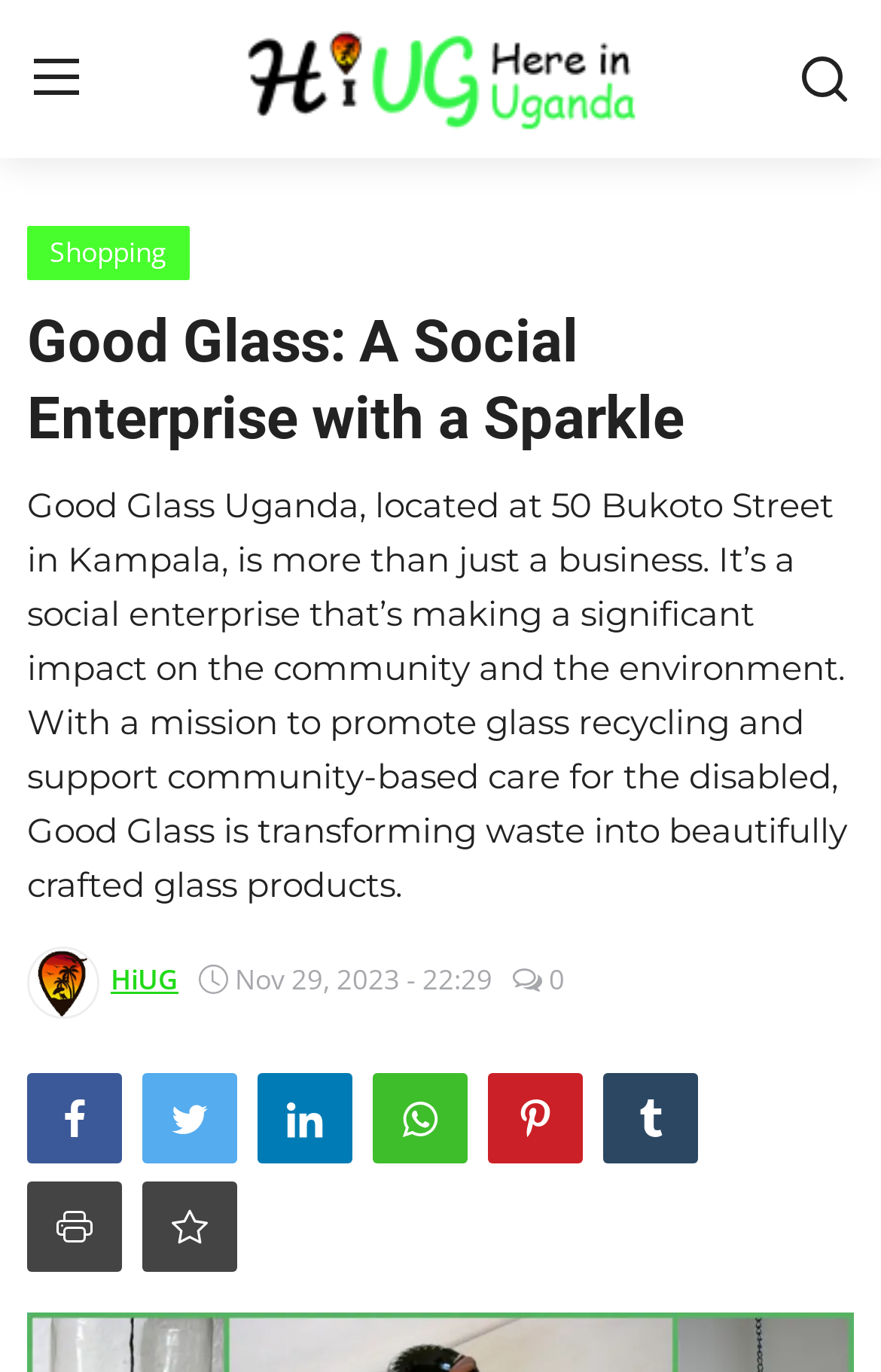Please identify the bounding box coordinates of the clickable element to fulfill the following instruction: "Click the menu button". The coordinates should be four float numbers between 0 and 1, i.e., [left, top, right, bottom].

[0.0, 0.021, 0.128, 0.094]